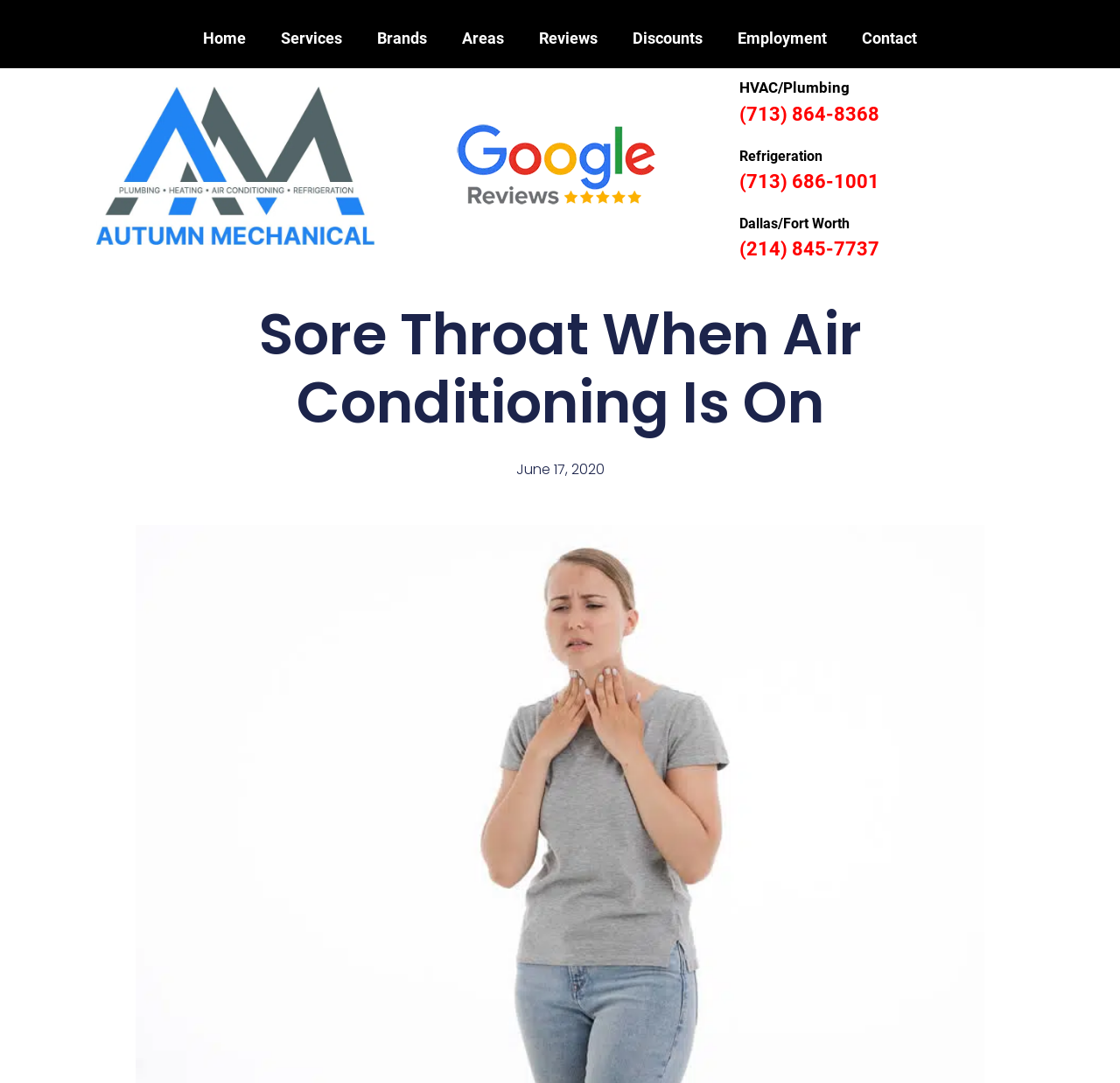Please identify the coordinates of the bounding box that should be clicked to fulfill this instruction: "Contact Autumn Mechanical".

[0.77, 0.016, 0.819, 0.055]